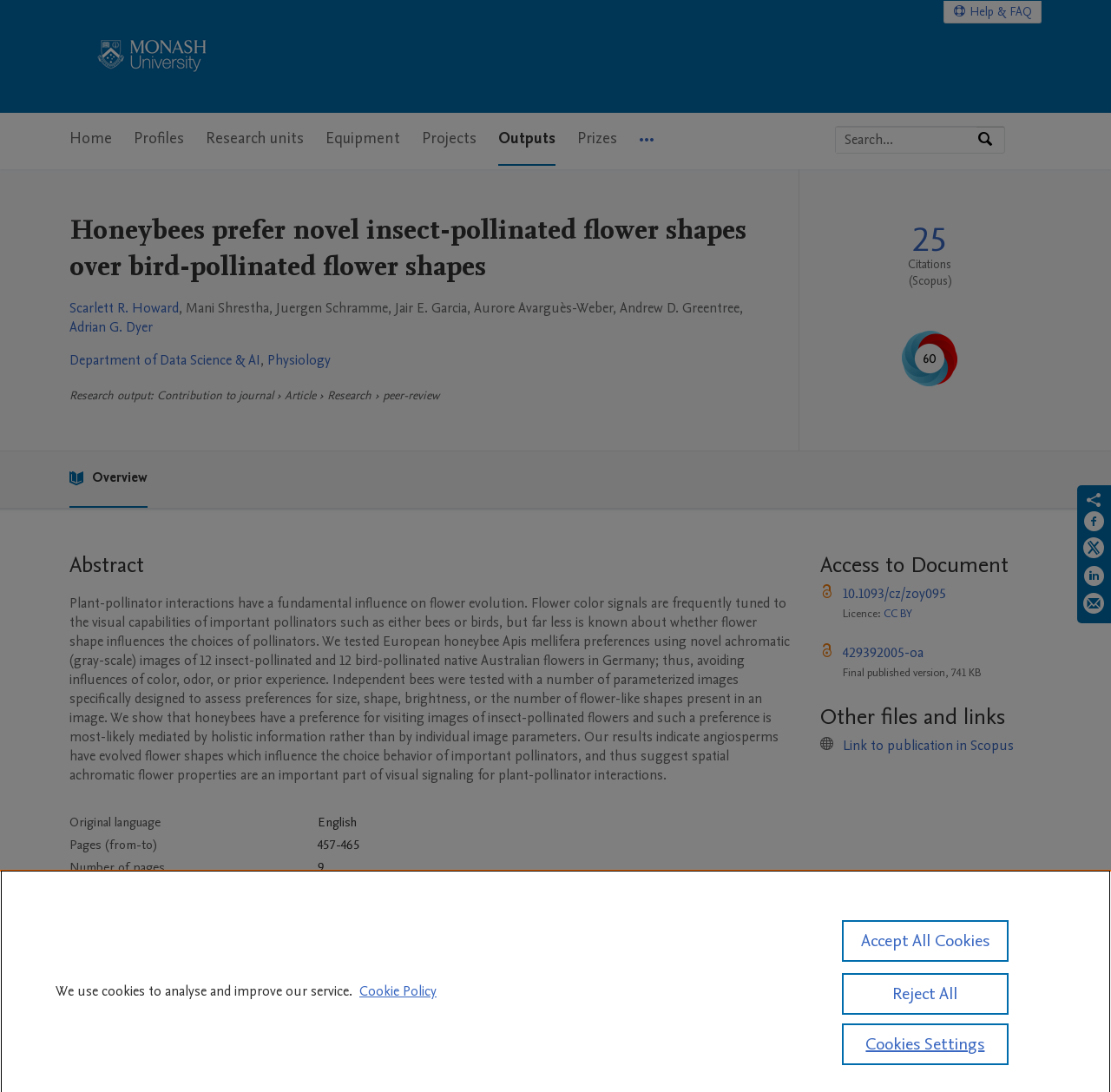Please determine the bounding box coordinates of the element's region to click in order to carry out the following instruction: "Read the abstract". The coordinates should be four float numbers between 0 and 1, i.e., [left, top, right, bottom].

[0.062, 0.504, 0.712, 0.531]